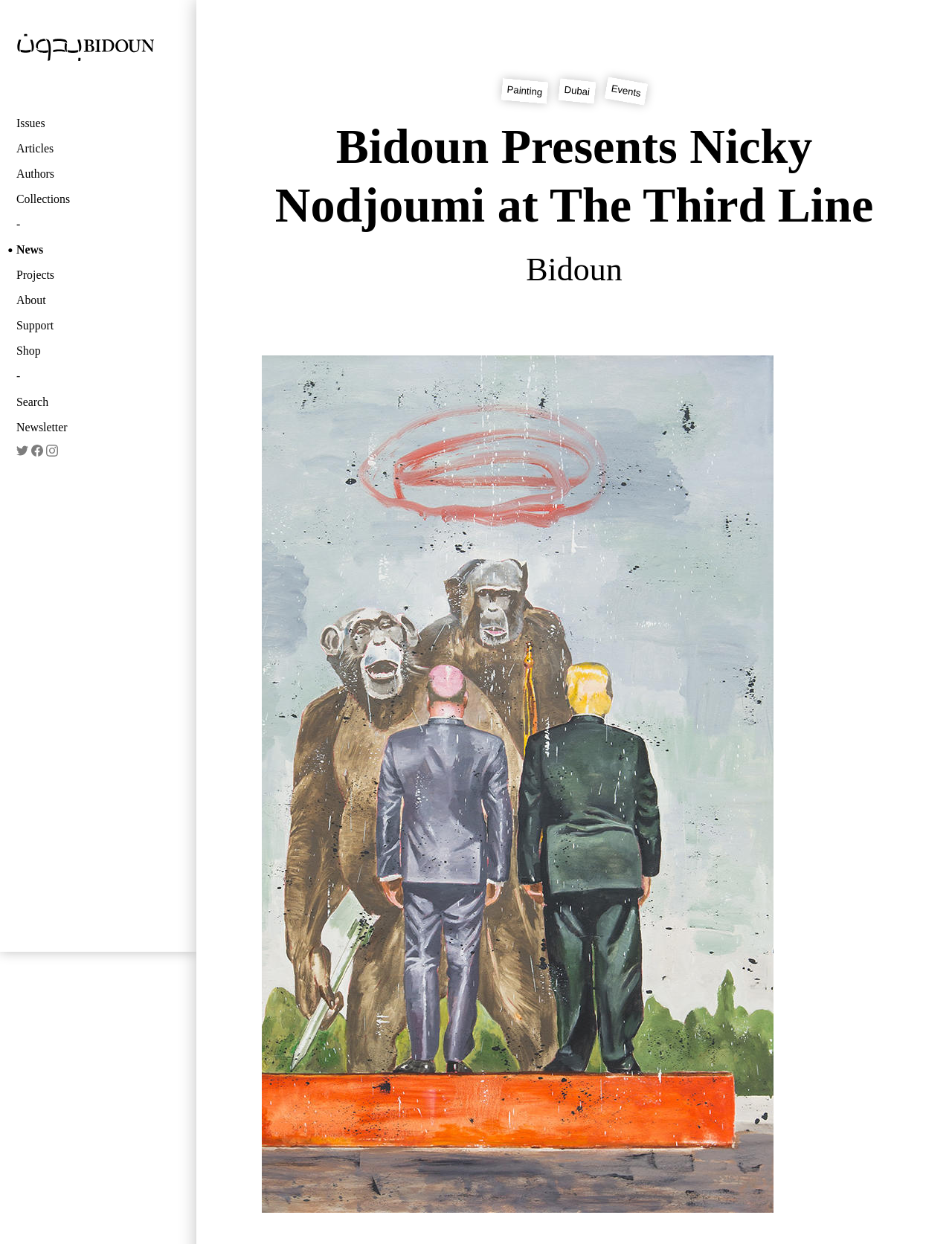Can you specify the bounding box coordinates for the region that should be clicked to fulfill this instruction: "Click on the 'About' link".

[0.017, 0.235, 0.138, 0.249]